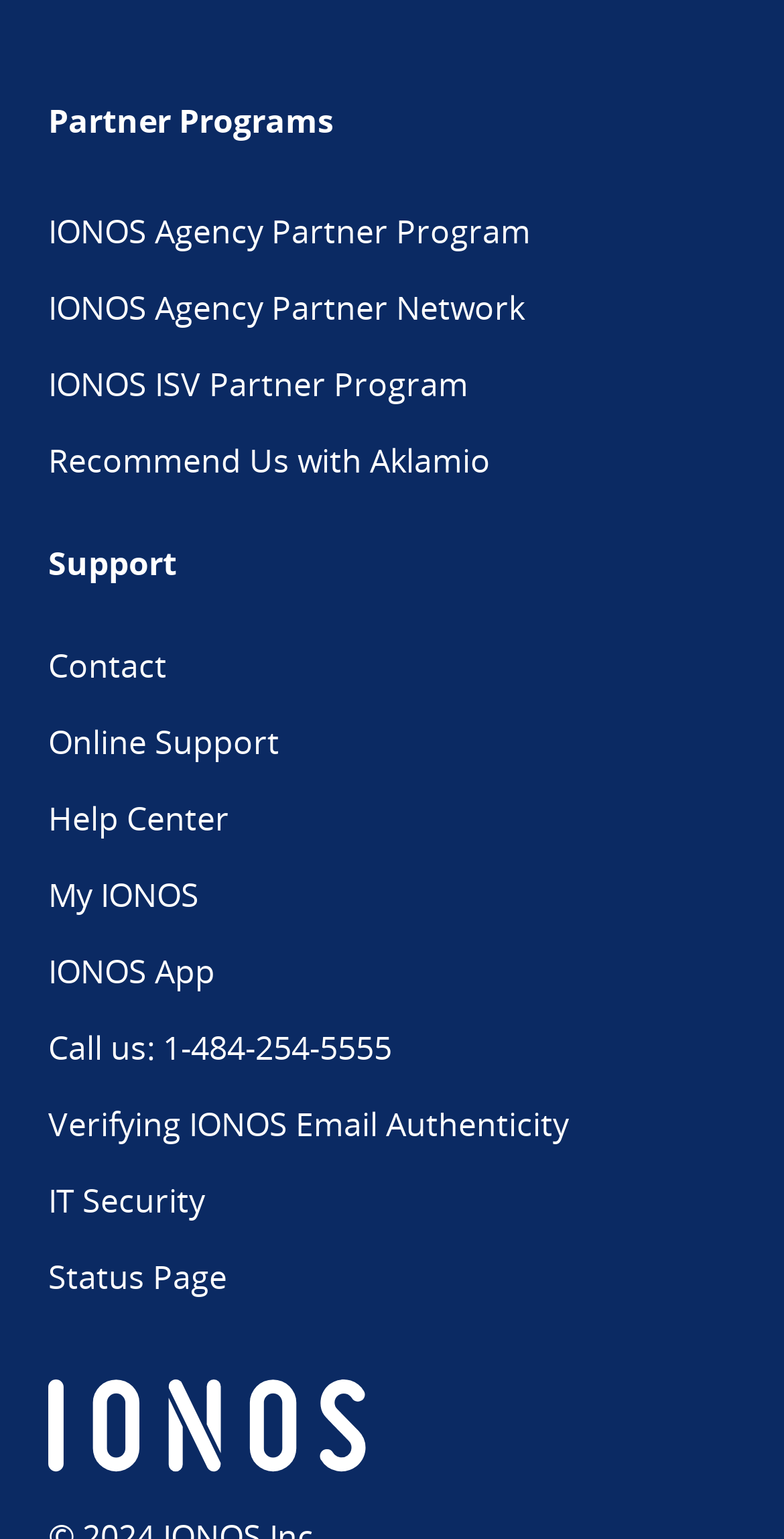How many partner programs are listed?
Relying on the image, give a concise answer in one word or a brief phrase.

4